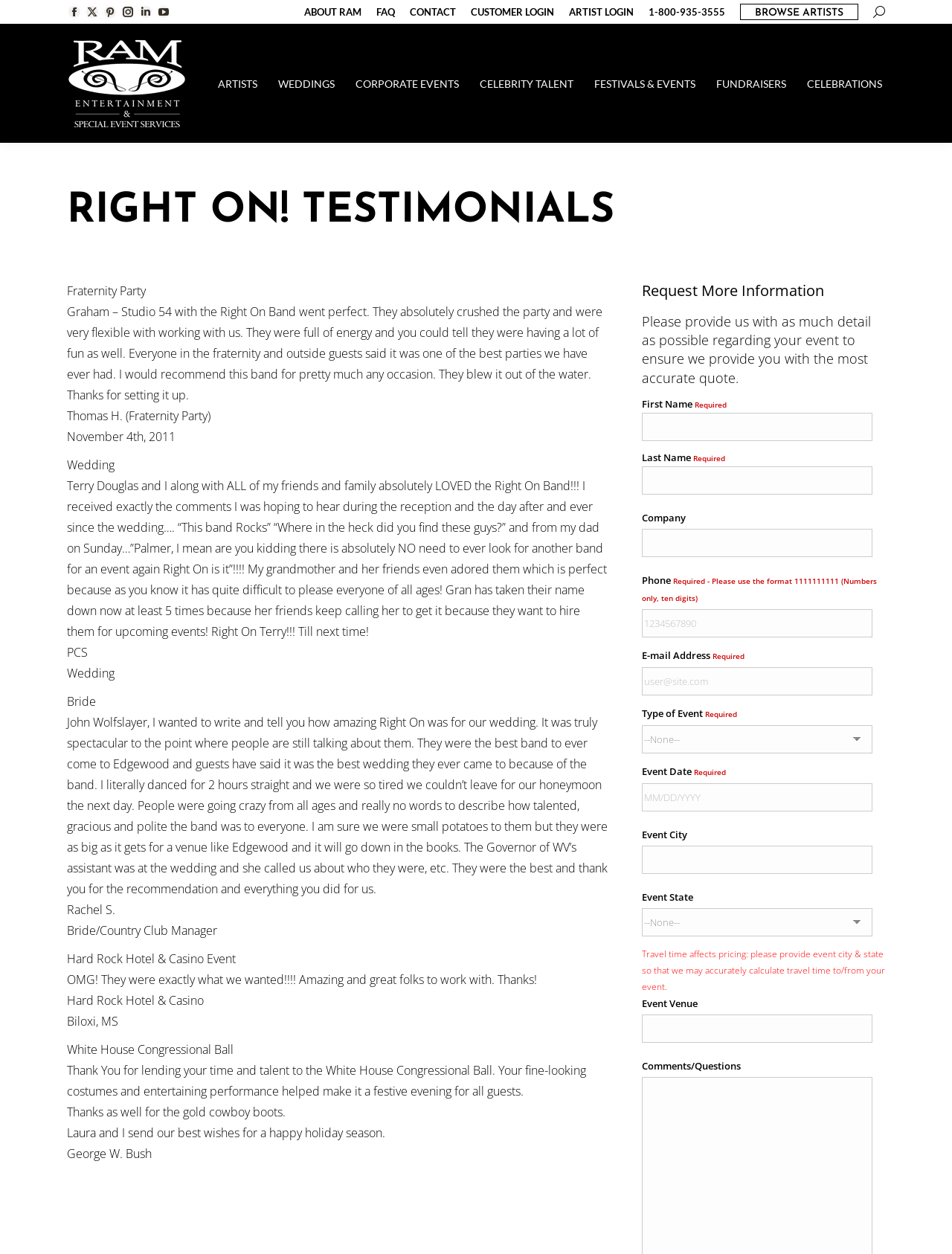Locate the coordinates of the bounding box for the clickable region that fulfills this instruction: "Request more information".

[0.674, 0.224, 0.865, 0.24]